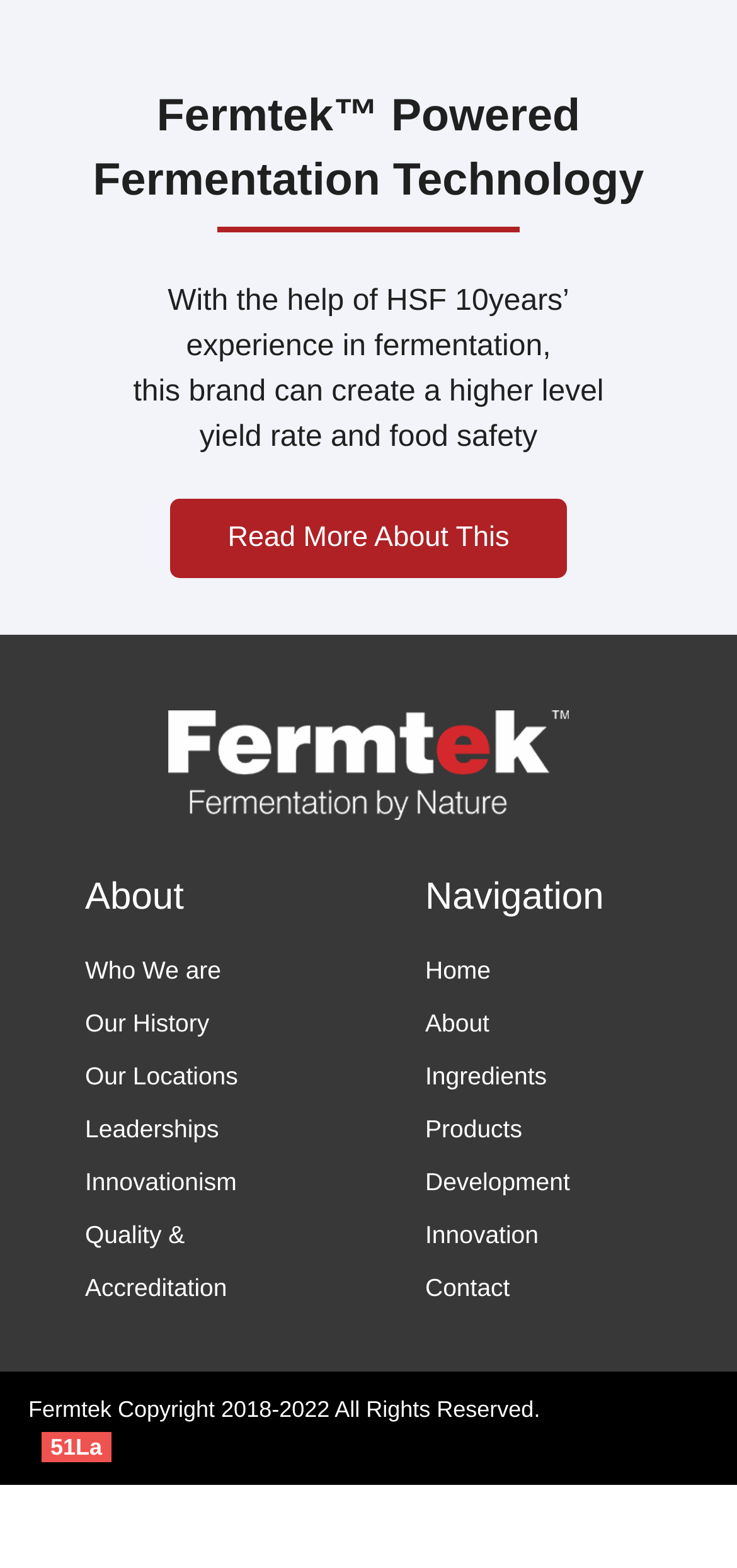Identify the bounding box coordinates for the UI element that matches this description: "Read More About This".

[0.231, 0.318, 0.769, 0.368]